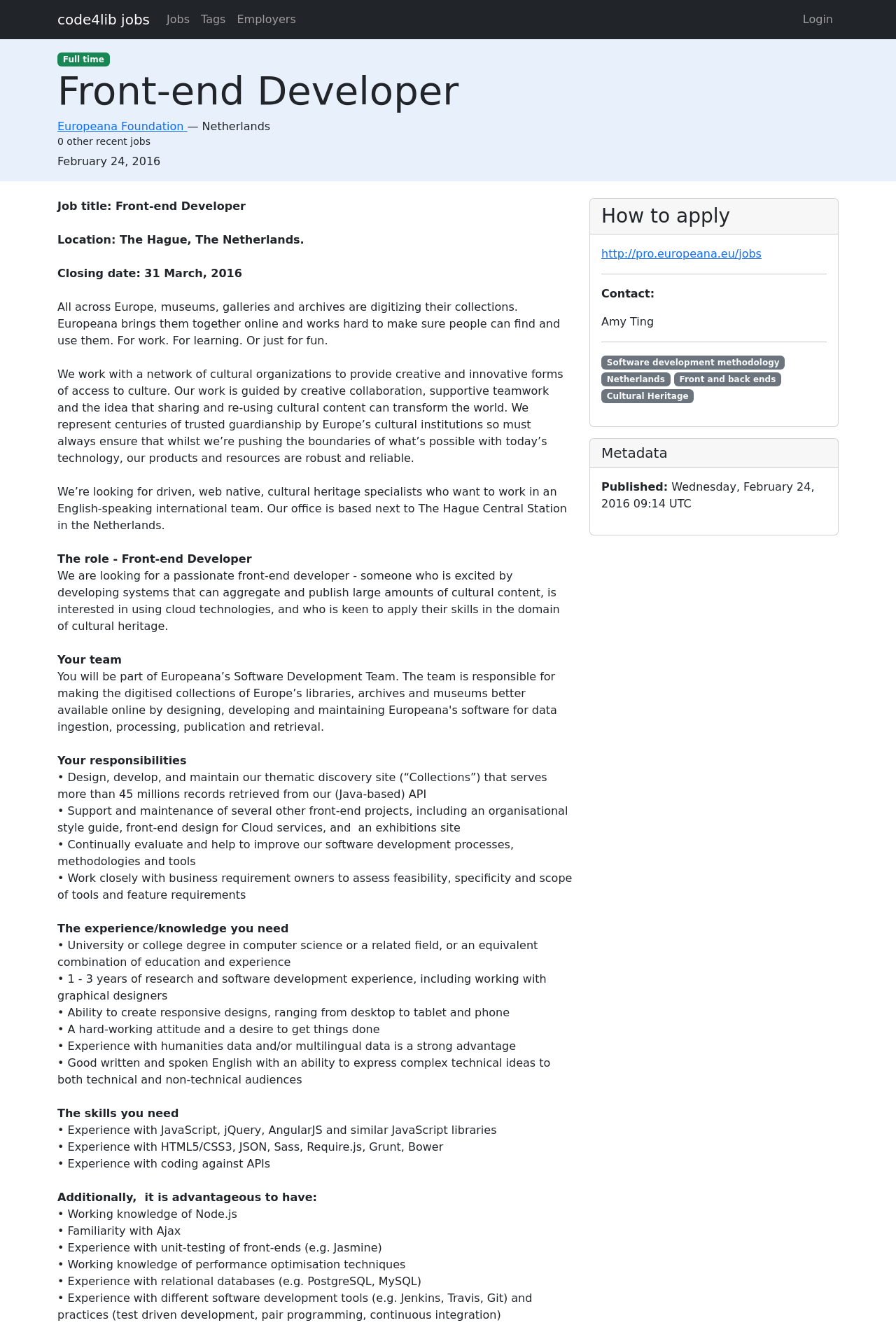Please determine the bounding box coordinates of the element's region to click for the following instruction: "View the 'Front-end Developer' job description".

[0.064, 0.051, 0.936, 0.086]